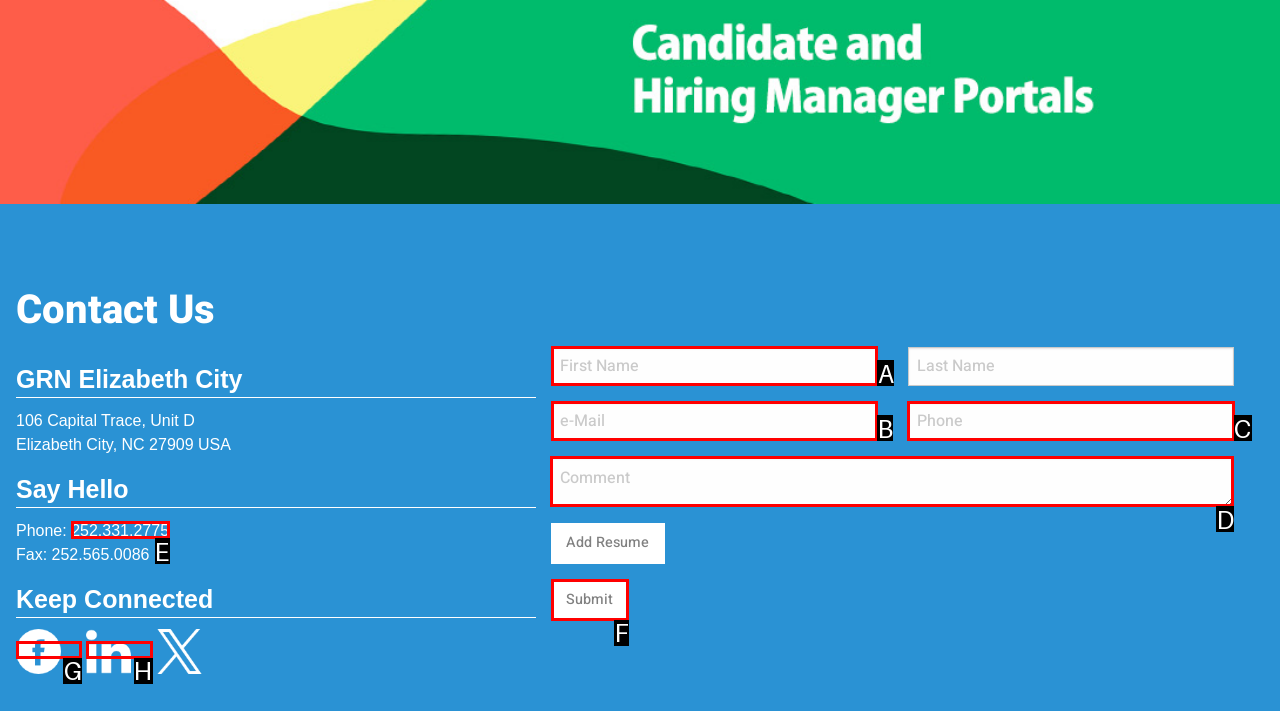Point out the specific HTML element to click to complete this task: Share with Reddit Reply with the letter of the chosen option.

None